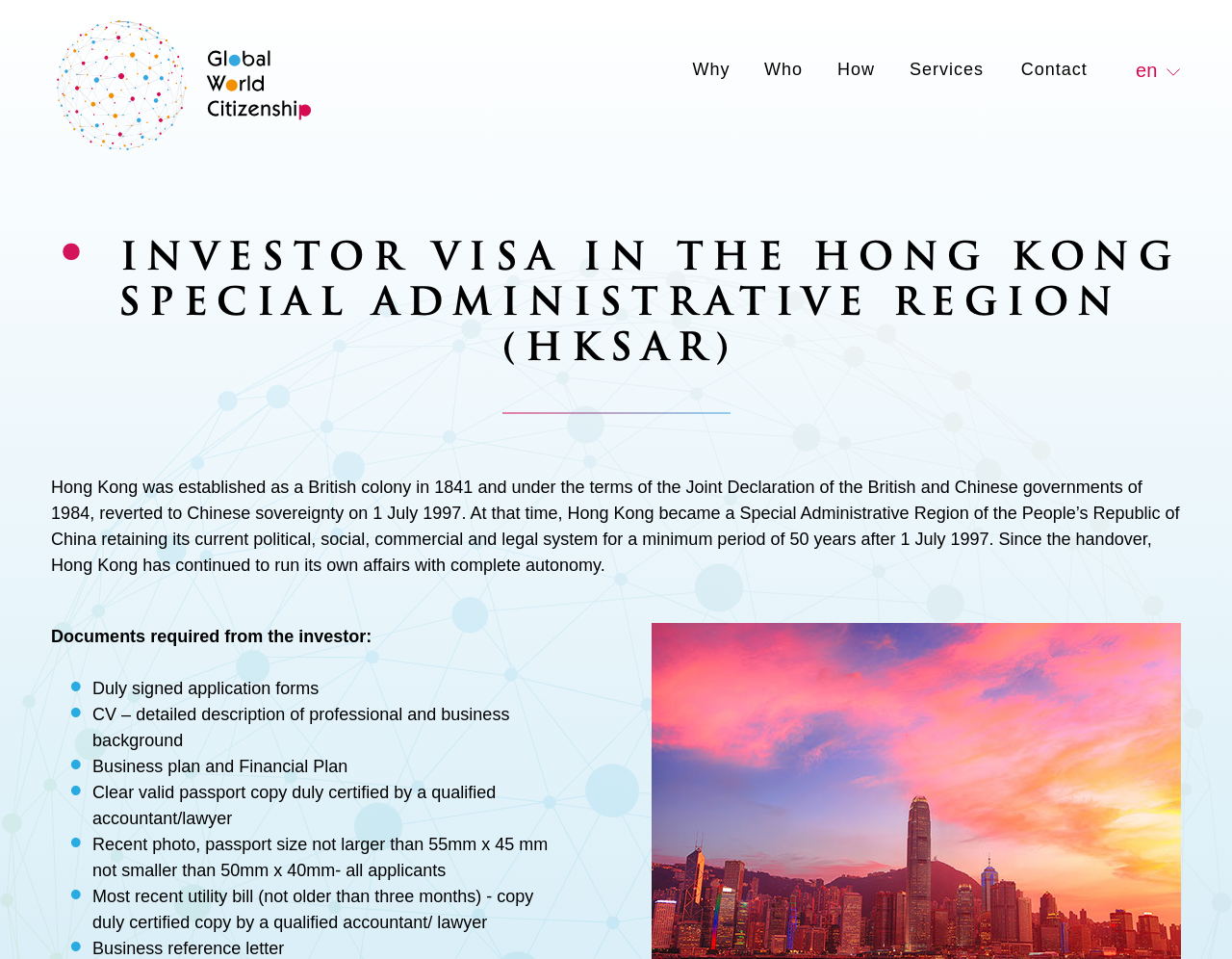Offer a detailed account of what is visible on the webpage.

The webpage is about the Investor Visa in the Hong Kong Special Administrative Region (HKSAR). At the top left corner, there is a link to the home page. Next to it, there are five links: "Why", "Who", "How", "Services", and "Contact", which are aligned horizontally. 

On the top right corner, there is a button labeled "en" with a popup menu. Below the links, there is a large image with the title "INVESTOR VISA IN THE HONG KONG SPECIAL ADMINISTRATIVE REGION (HKSAR)".

The main content of the webpage is divided into two sections. The first section provides a brief introduction to Hong Kong's history and its current status as a Special Administrative Region of China. This section is located below the image and spans almost the entire width of the page.

The second section lists the documents required from the investor, which includes duly signed application forms, CV, business plan, financial plan, passport copy, recent photo, utility bill, and business reference letter. These items are listed in a vertical column, with each item described in a separate line of text.